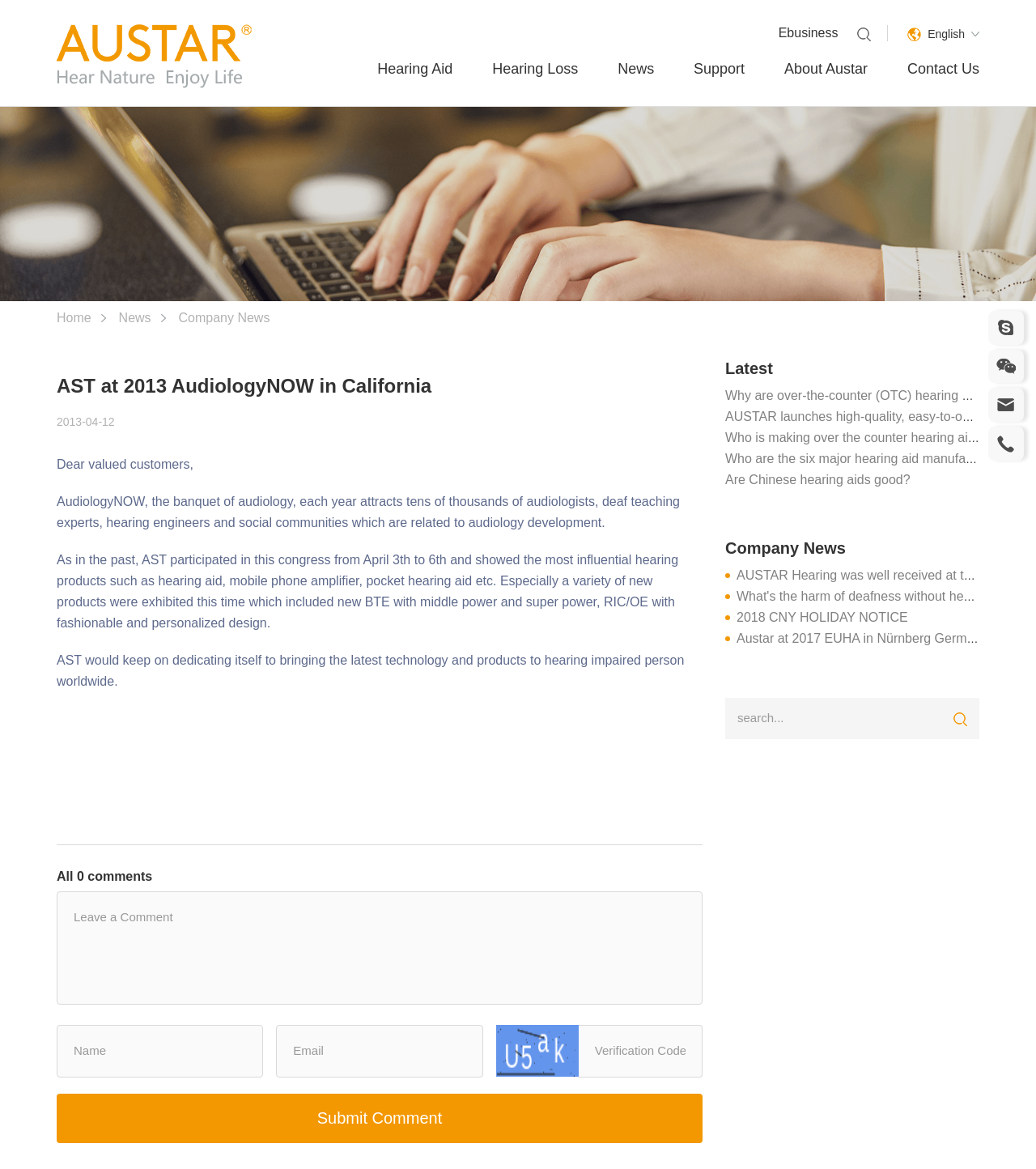Determine the bounding box coordinates of the section I need to click to execute the following instruction: "Click on the 'Hearing Aid' link". Provide the coordinates as four float numbers between 0 and 1, i.e., [left, top, right, bottom].

[0.364, 0.052, 0.437, 0.066]